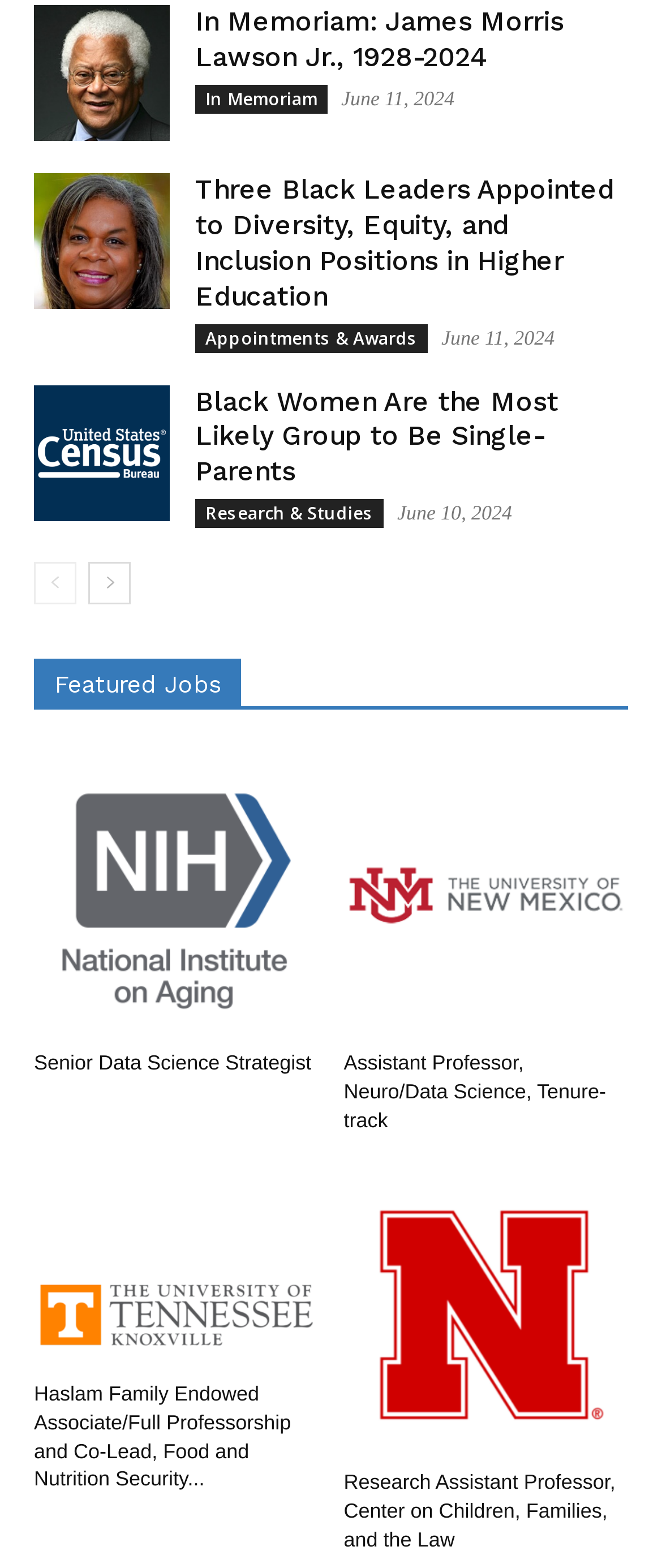Please indicate the bounding box coordinates for the clickable area to complete the following task: "Explore the job 'Senior Data Science Strategist'". The coordinates should be specified as four float numbers between 0 and 1, i.e., [left, top, right, bottom].

[0.051, 0.481, 0.481, 0.662]